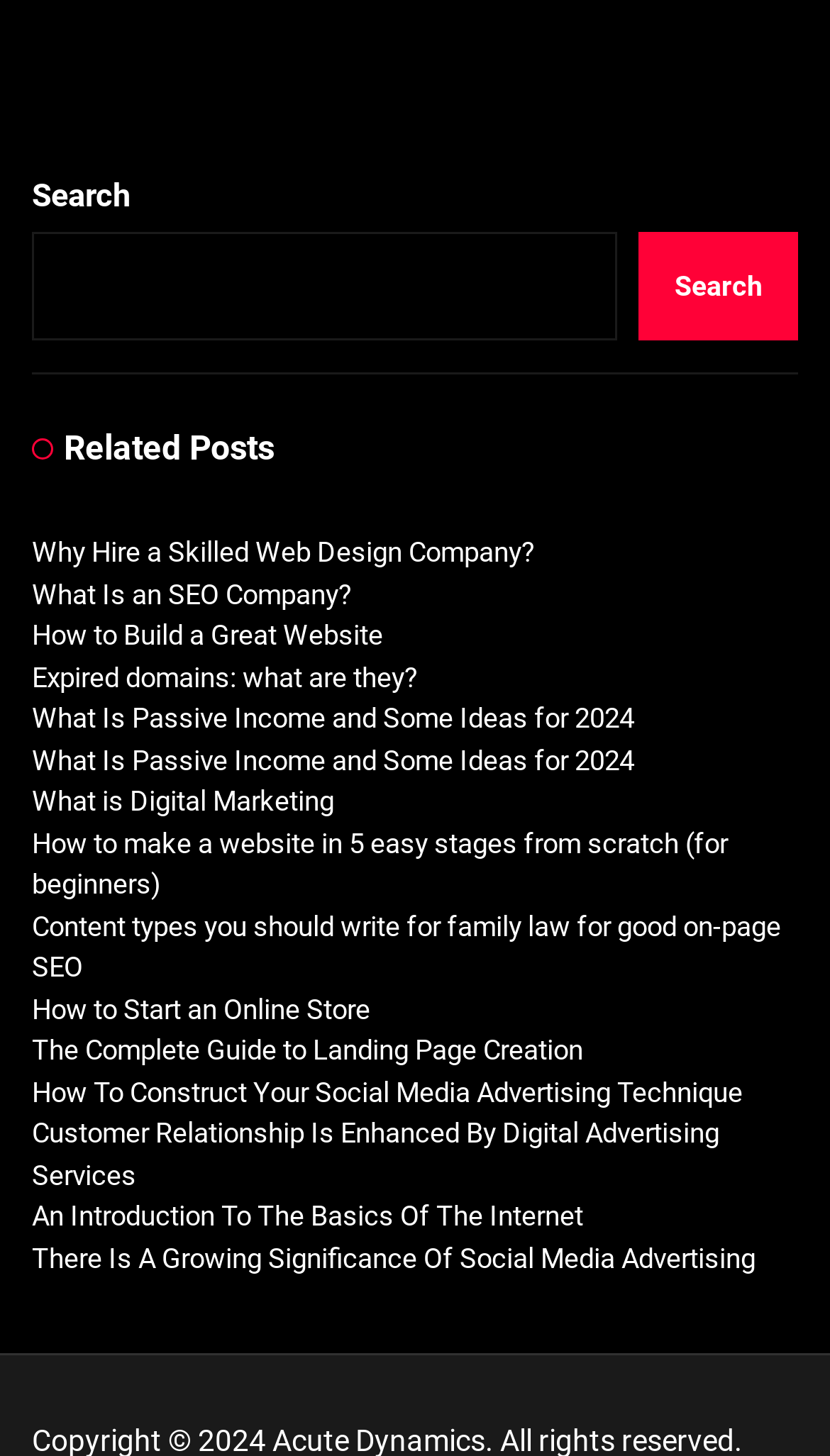Please respond to the question using a single word or phrase:
What is the last link under 'Related Posts'?

There Is A Growing Significance Of Social Media Advertising